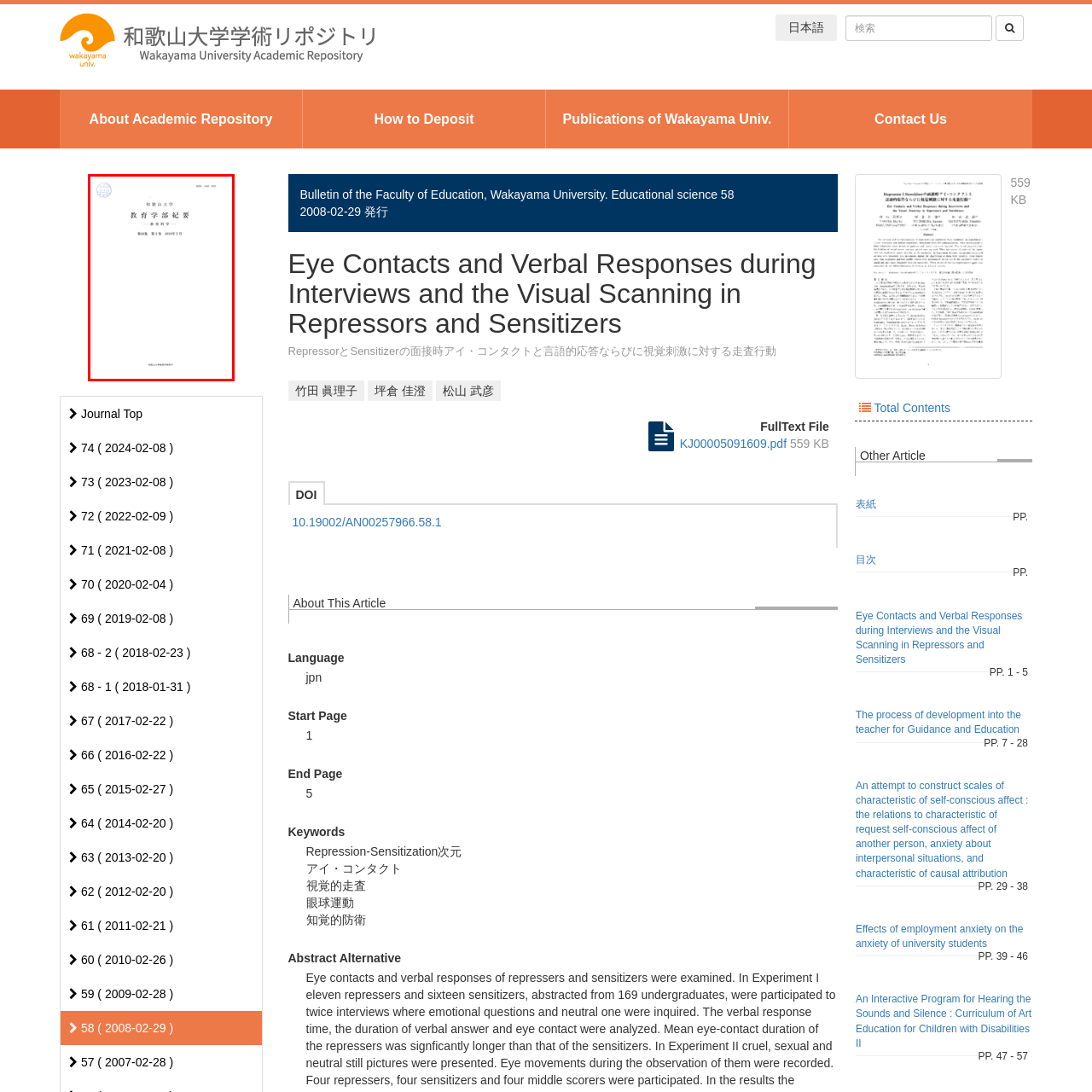Carefully analyze the image within the red boundary and describe it extensively.

The image depicts the cover page of the "Bulletin of the Faculty of Education, Wakayama University," specifically from the volume dated February 29, 2008. The cover prominently features the title in Japanese characters, indicating its focus on educational science. The page likely serves as a formal representation of the publication, showcasing the university's commitment to scholarly work in the field of education. The absence of images or intricate designs suggests a traditional and academic aesthetic, focusing on the content and the academic rigor of the faculty's research output.